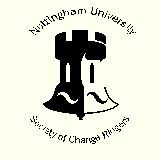Use a single word or phrase to answer this question: 
What is the subject of the society's dedication?

Change ringing